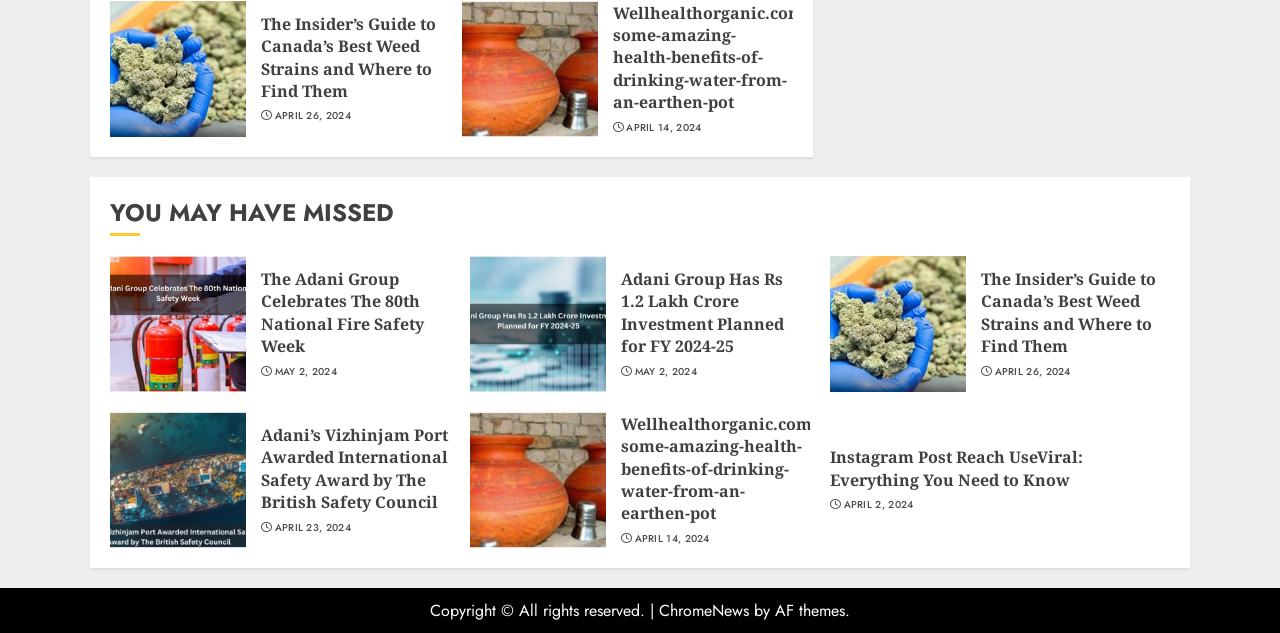Identify the bounding box coordinates for the element you need to click to achieve the following task: "Check the news about Adani Group's investment plans". Provide the bounding box coordinates as four float numbers between 0 and 1, in the form [left, top, right, bottom].

[0.485, 0.423, 0.633, 0.565]